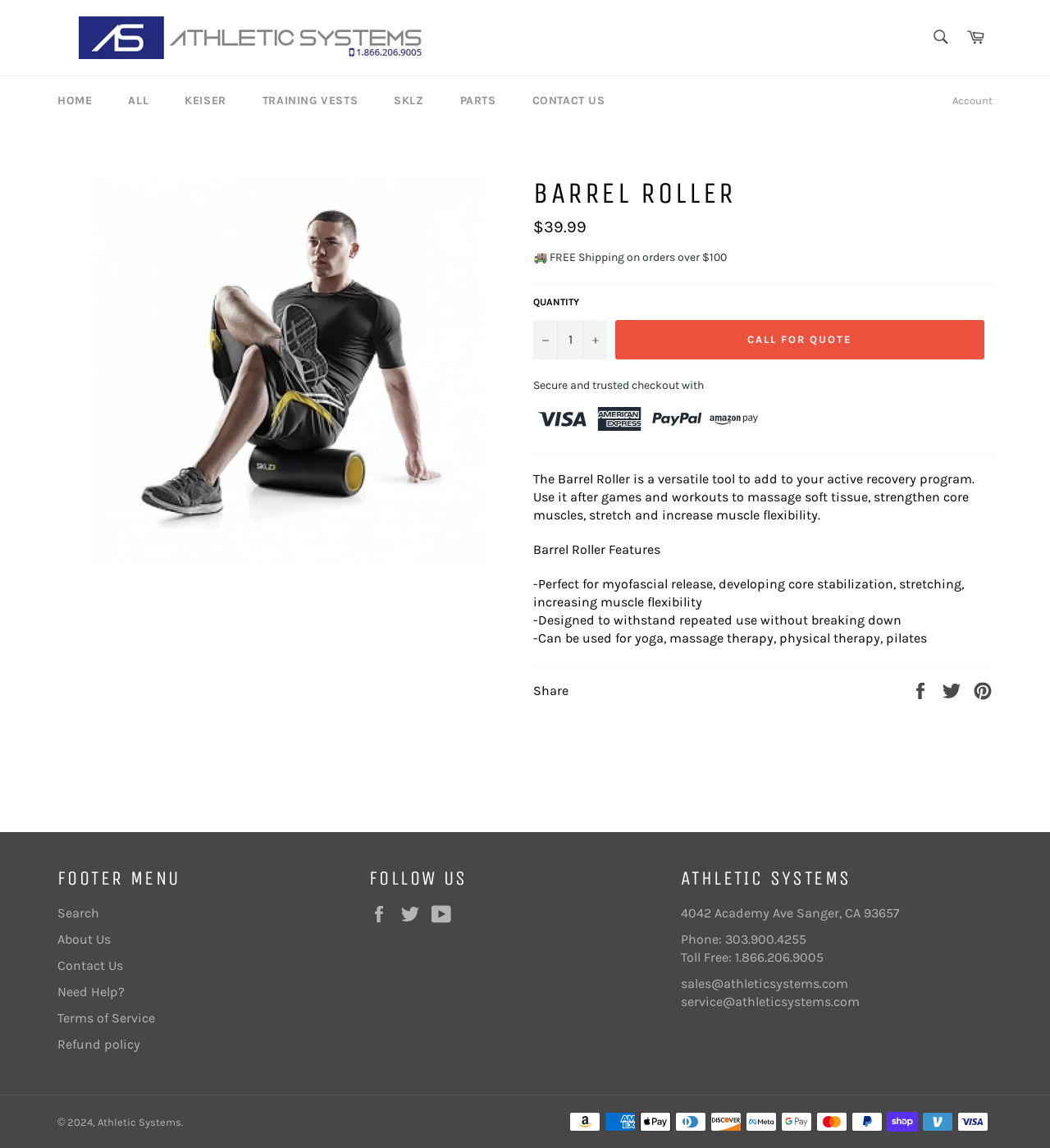Determine the bounding box coordinates for the region that must be clicked to execute the following instruction: "Increase item quantity by one".

[0.555, 0.279, 0.578, 0.313]